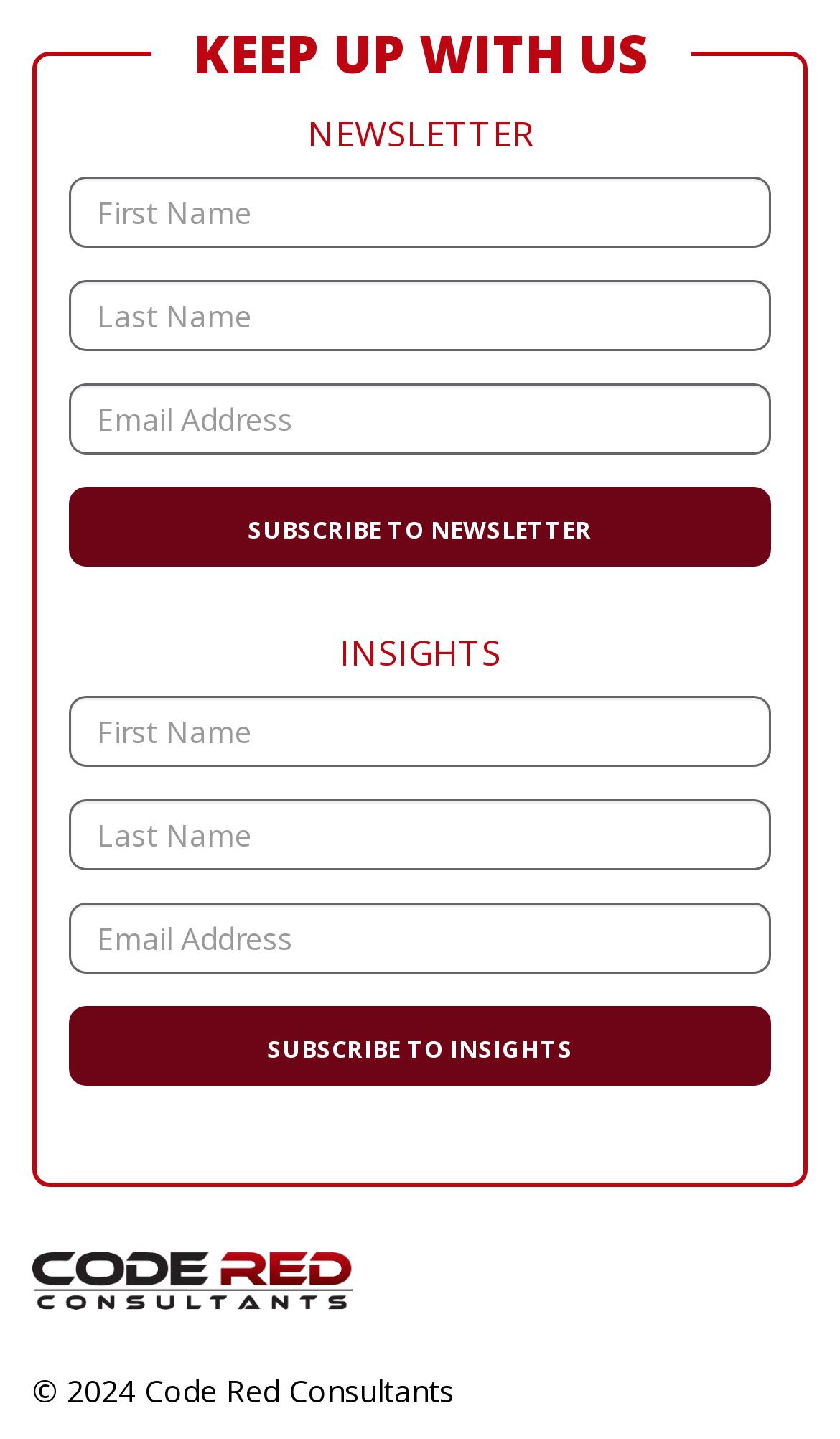Please locate the bounding box coordinates of the element's region that needs to be clicked to follow the instruction: "Click Code Red link". The bounding box coordinates should be provided as four float numbers between 0 and 1, i.e., [left, top, right, bottom].

[0.038, 0.869, 0.421, 0.91]